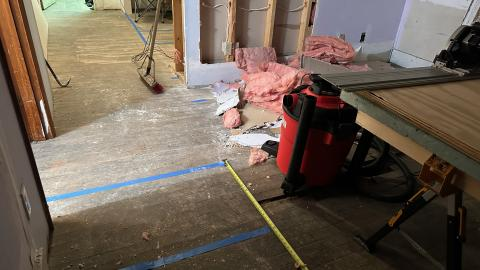What is the condition of the walls in the background?
Can you provide a detailed and comprehensive answer to the question?

The background of the image reveals unfinished walls, with exposed studs, indicating that the renovation work is still in progress and the walls have not been completed yet.